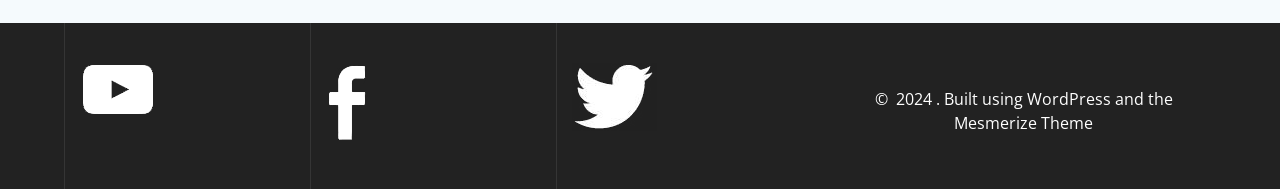Please examine the image and answer the question with a detailed explanation:
Is the webpage providing free resources?

The text 'Free animation training on my YouTube channel!' implies that the webpage is providing free resources or training related to animation, which is available on the YouTube channel.